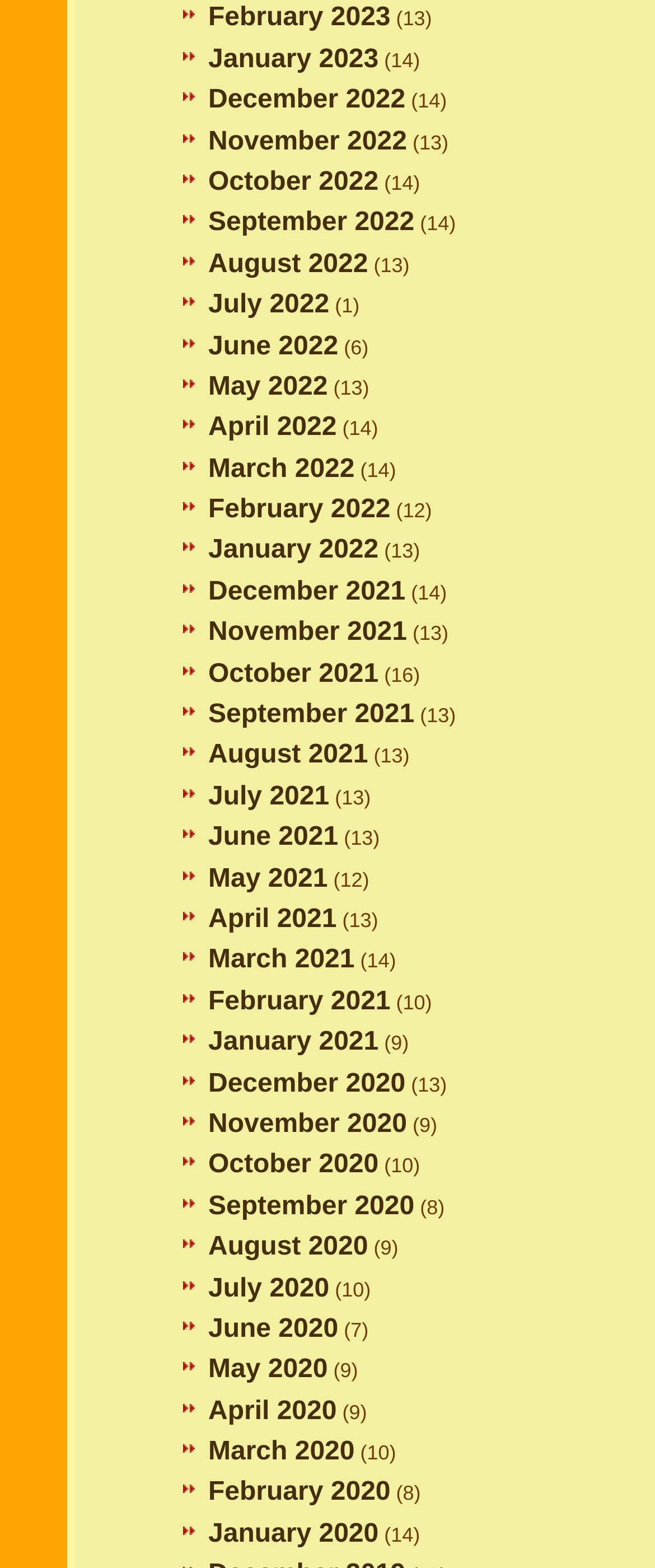Ascertain the bounding box coordinates for the UI element detailed here: "November 2022". The coordinates should be provided as [left, top, right, bottom] with each value being a float between 0 and 1.

[0.318, 0.081, 0.621, 0.099]